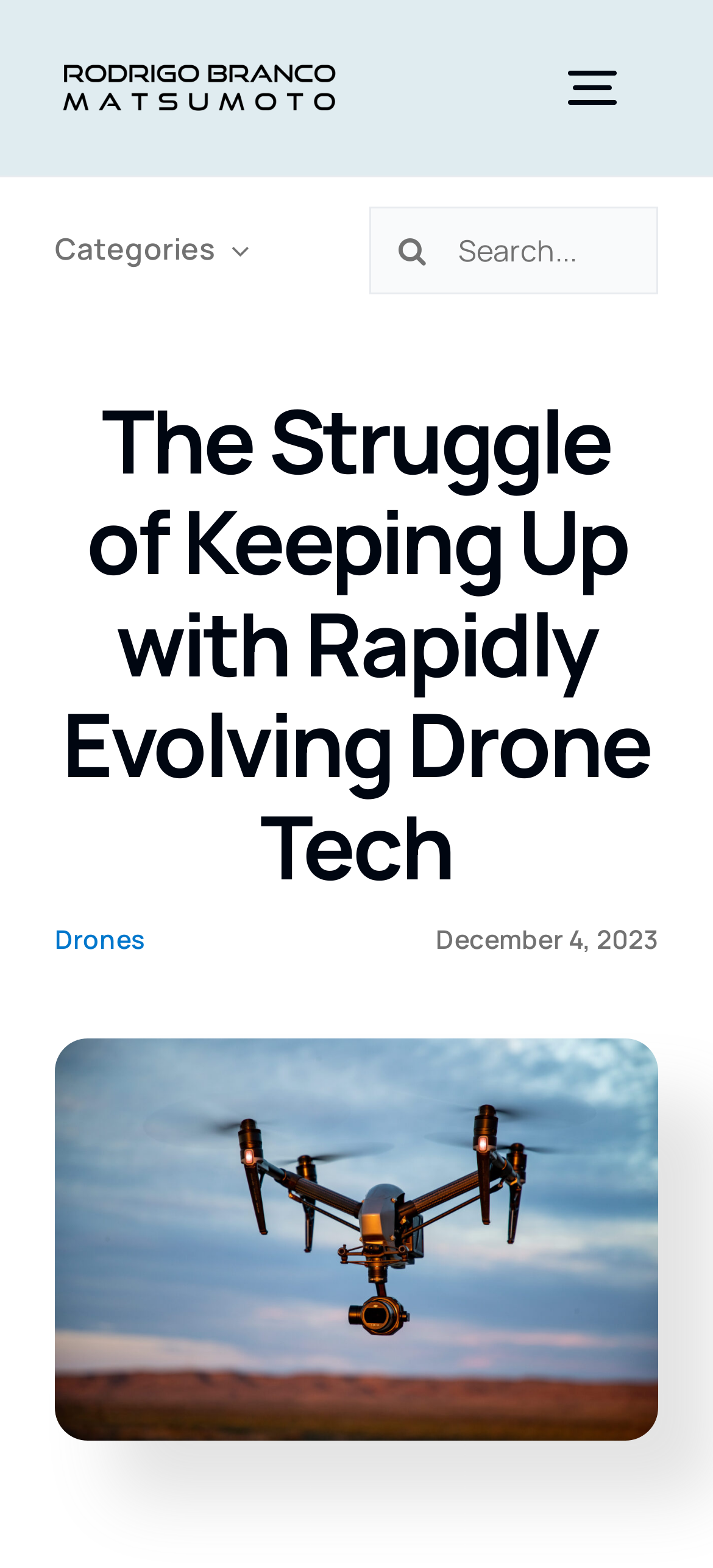How many navigation menus are on the webpage?
Answer with a single word or phrase, using the screenshot for reference.

2